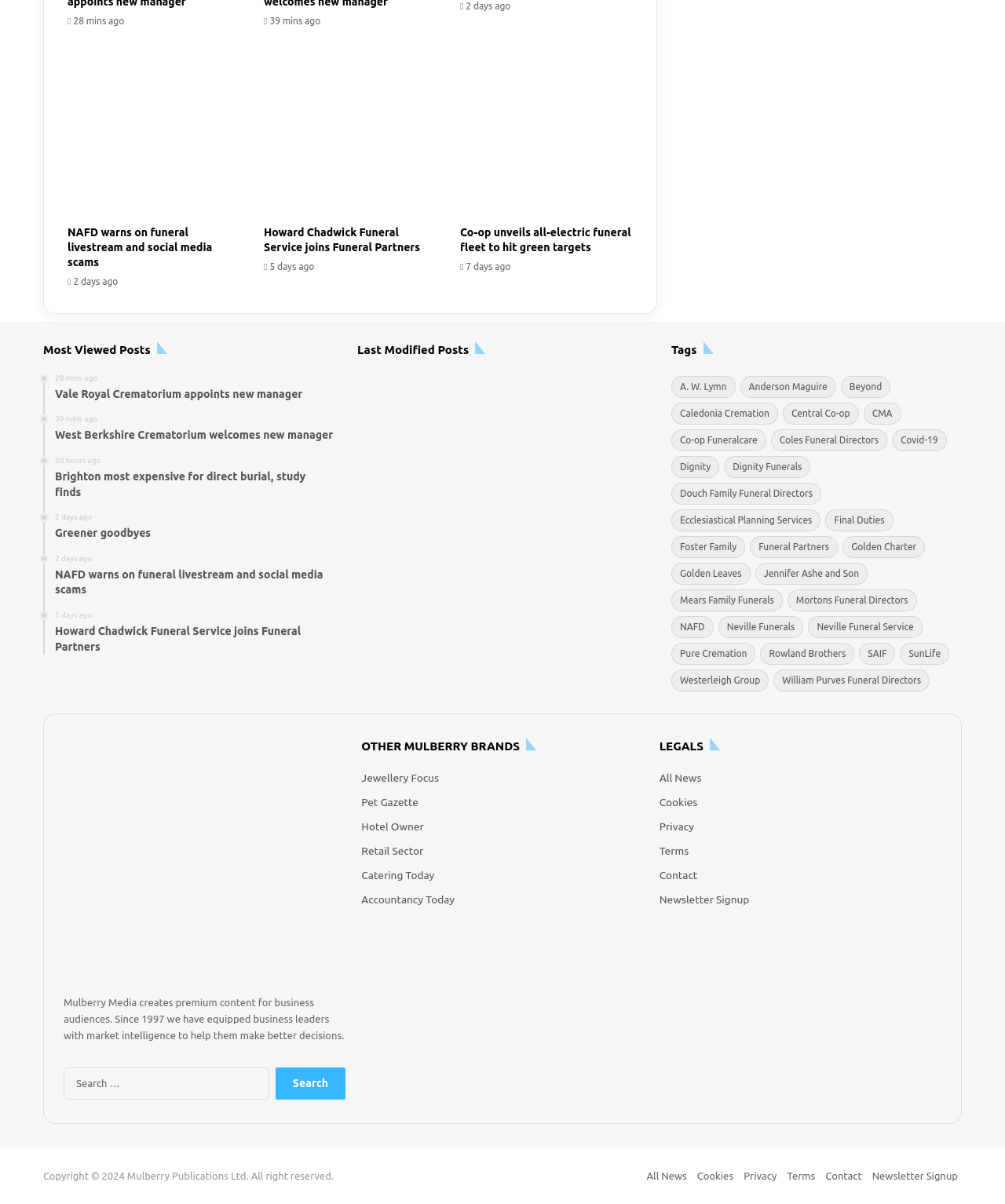Please identify the bounding box coordinates of the clickable area that will fulfill the following instruction: "Read the latest news about NAFD". The coordinates should be in the format of four float numbers between 0 and 1, i.e., [left, top, right, bottom].

[0.055, 0.46, 0.332, 0.497]